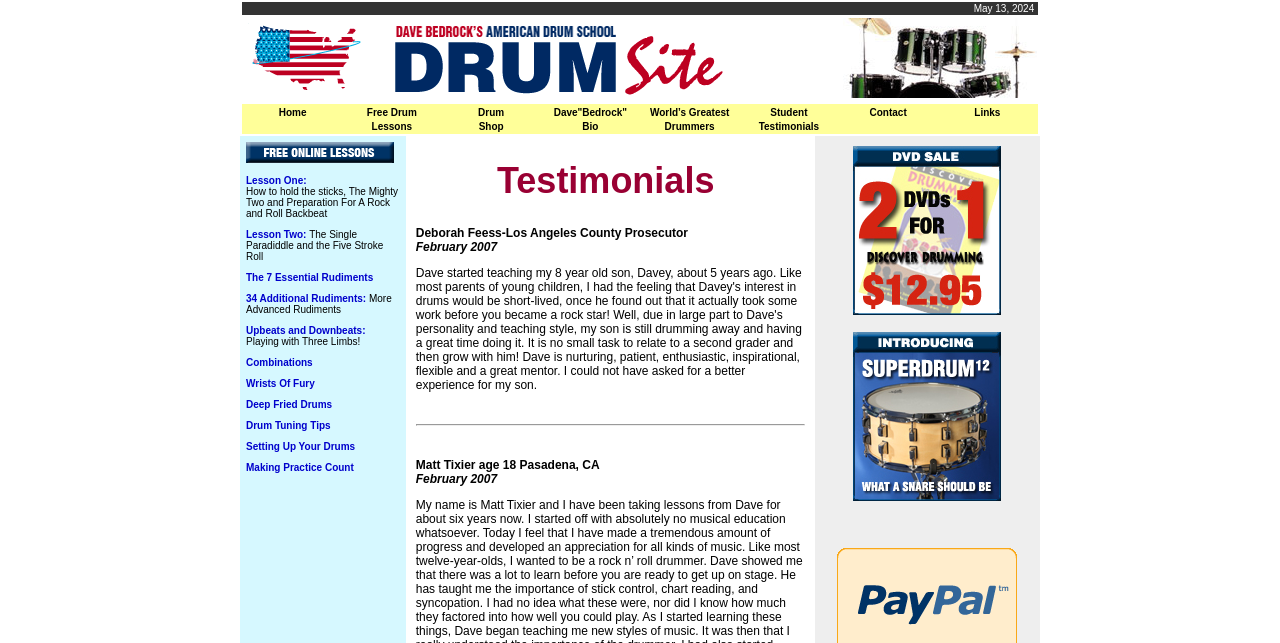Find the UI element described as: "Combinations" and predict its bounding box coordinates. Ensure the coordinates are four float numbers between 0 and 1, [left, top, right, bottom].

[0.192, 0.555, 0.244, 0.572]